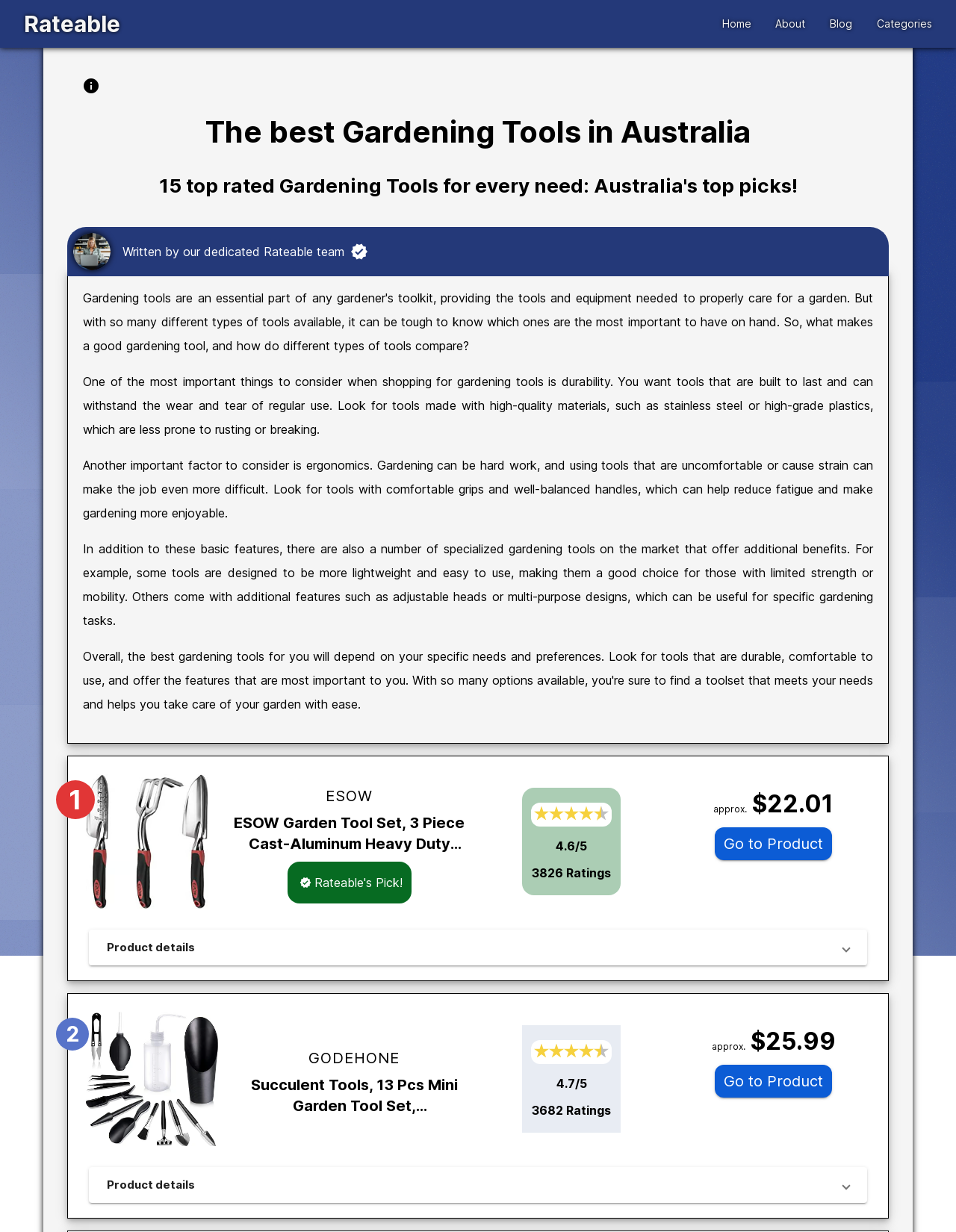Provide the bounding box coordinates of the UI element this sentence describes: "Go to Product".

[0.748, 0.672, 0.871, 0.698]